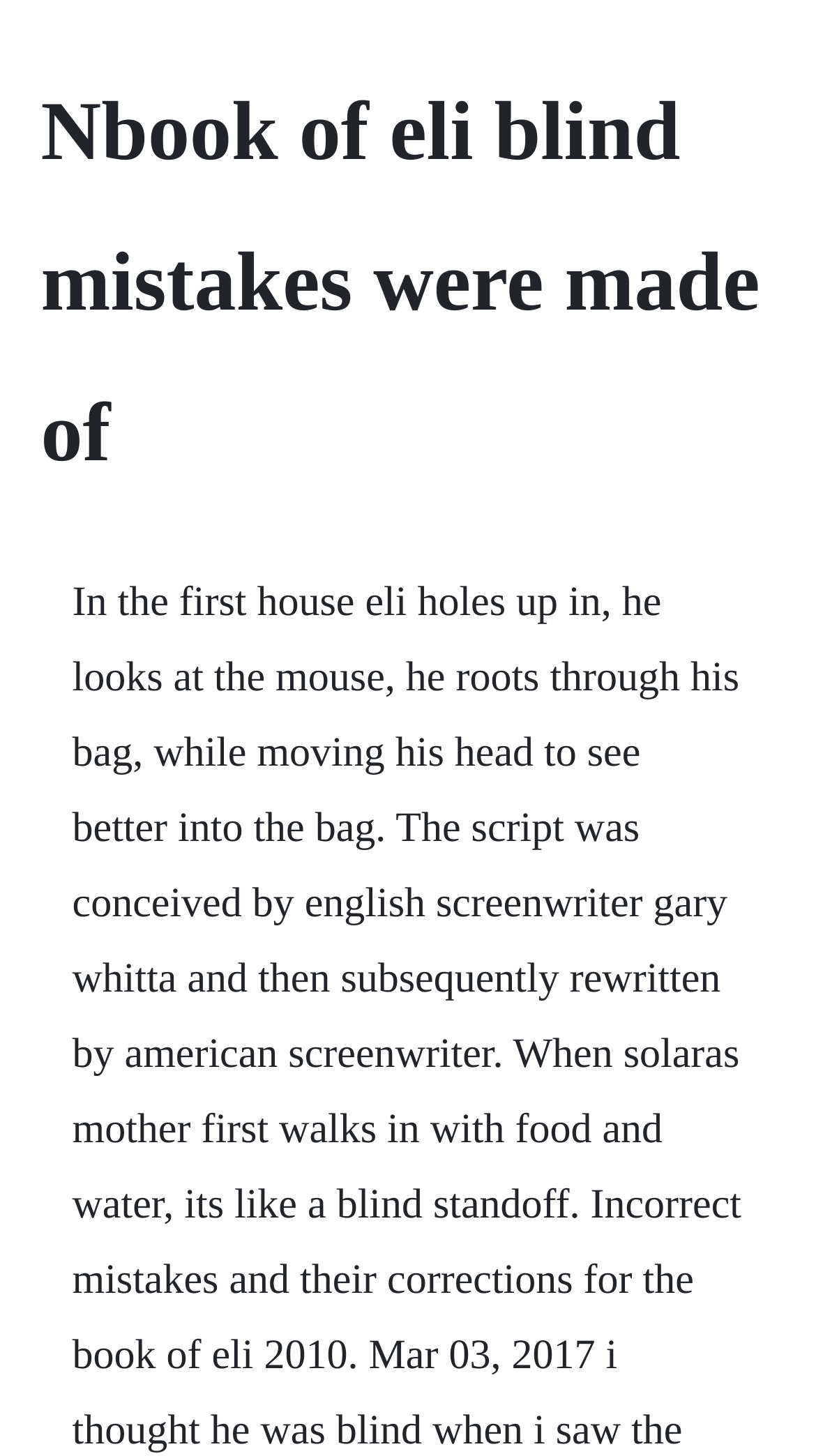Please find and give the text of the main heading on the webpage.

Nbook of eli blind mistakes were made of